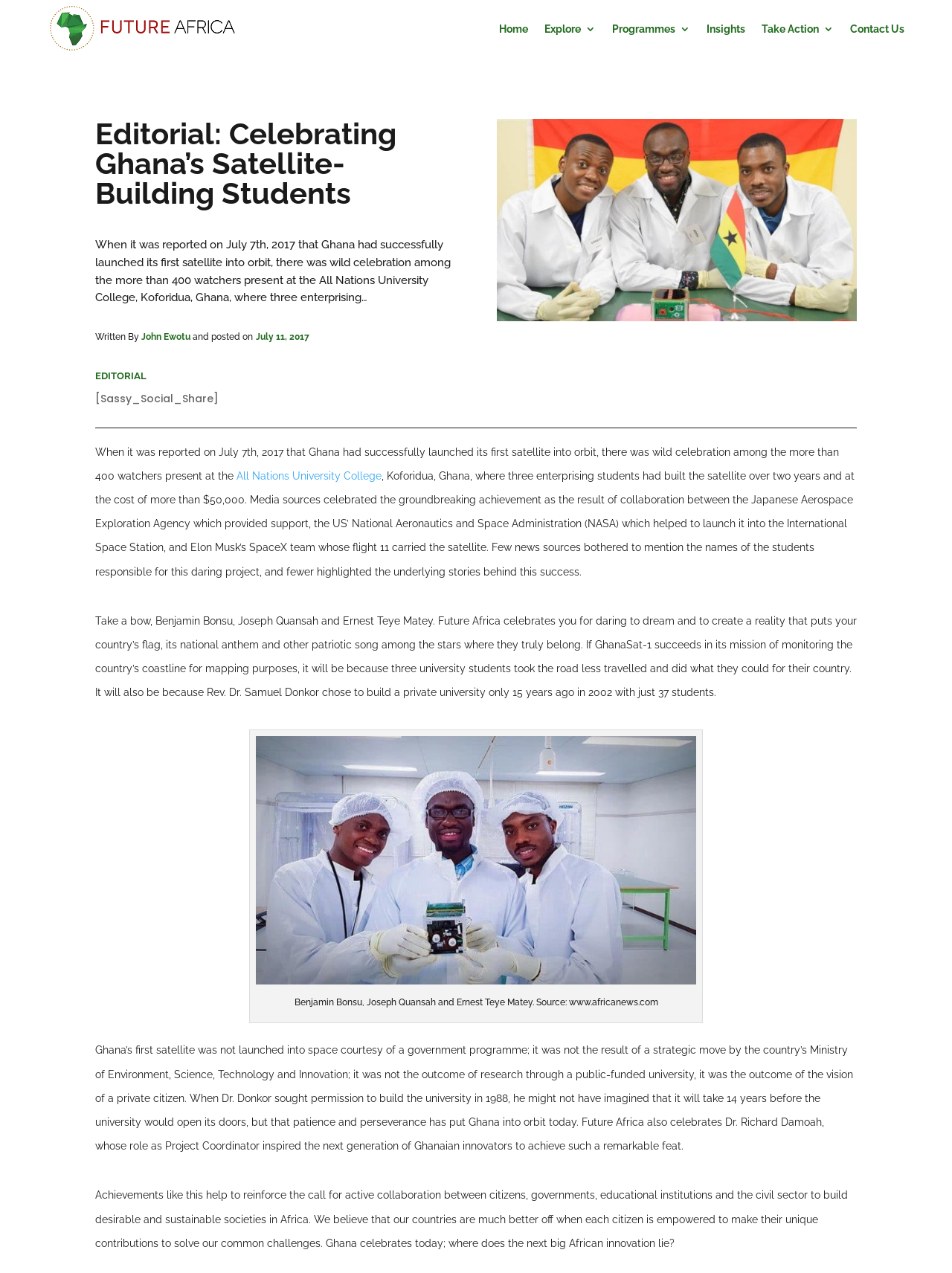Please specify the bounding box coordinates of the area that should be clicked to accomplish the following instruction: "Read the article written by John Ewotu". The coordinates should consist of four float numbers between 0 and 1, i.e., [left, top, right, bottom].

[0.148, 0.261, 0.2, 0.269]